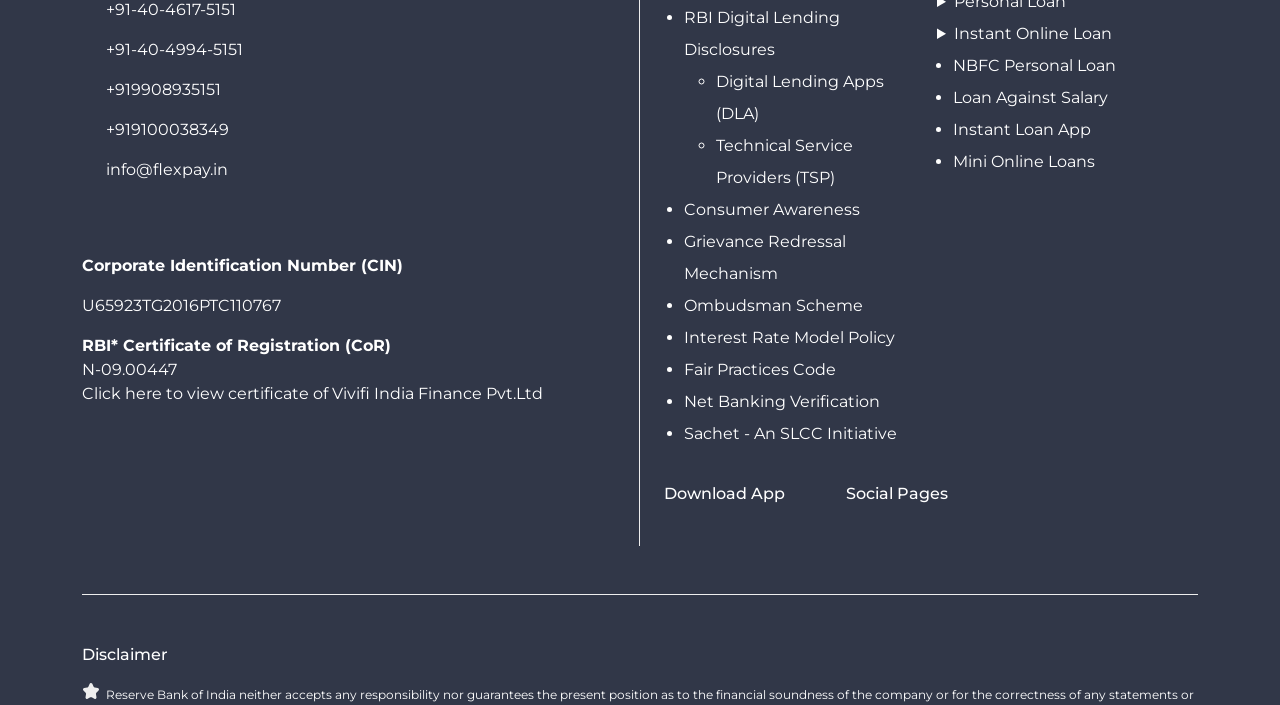Please determine the bounding box coordinates of the section I need to click to accomplish this instruction: "Click the link to view certificate of Vivifi India Finance Pvt.Ltd".

[0.064, 0.545, 0.424, 0.572]